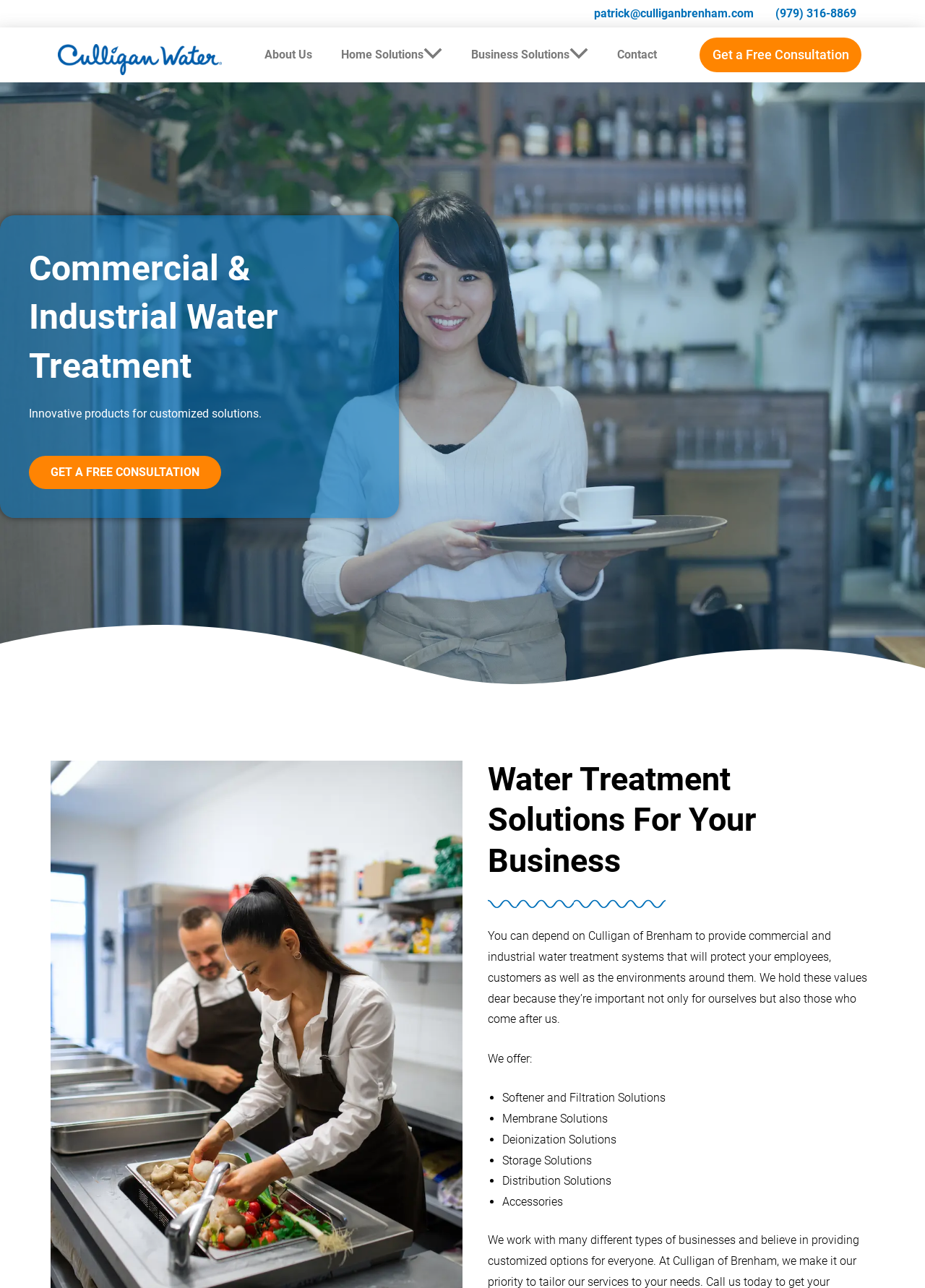Identify the bounding box coordinates for the element you need to click to achieve the following task: "Contact Culligan of Brenham". The coordinates must be four float values ranging from 0 to 1, formatted as [left, top, right, bottom].

[0.652, 0.029, 0.726, 0.056]